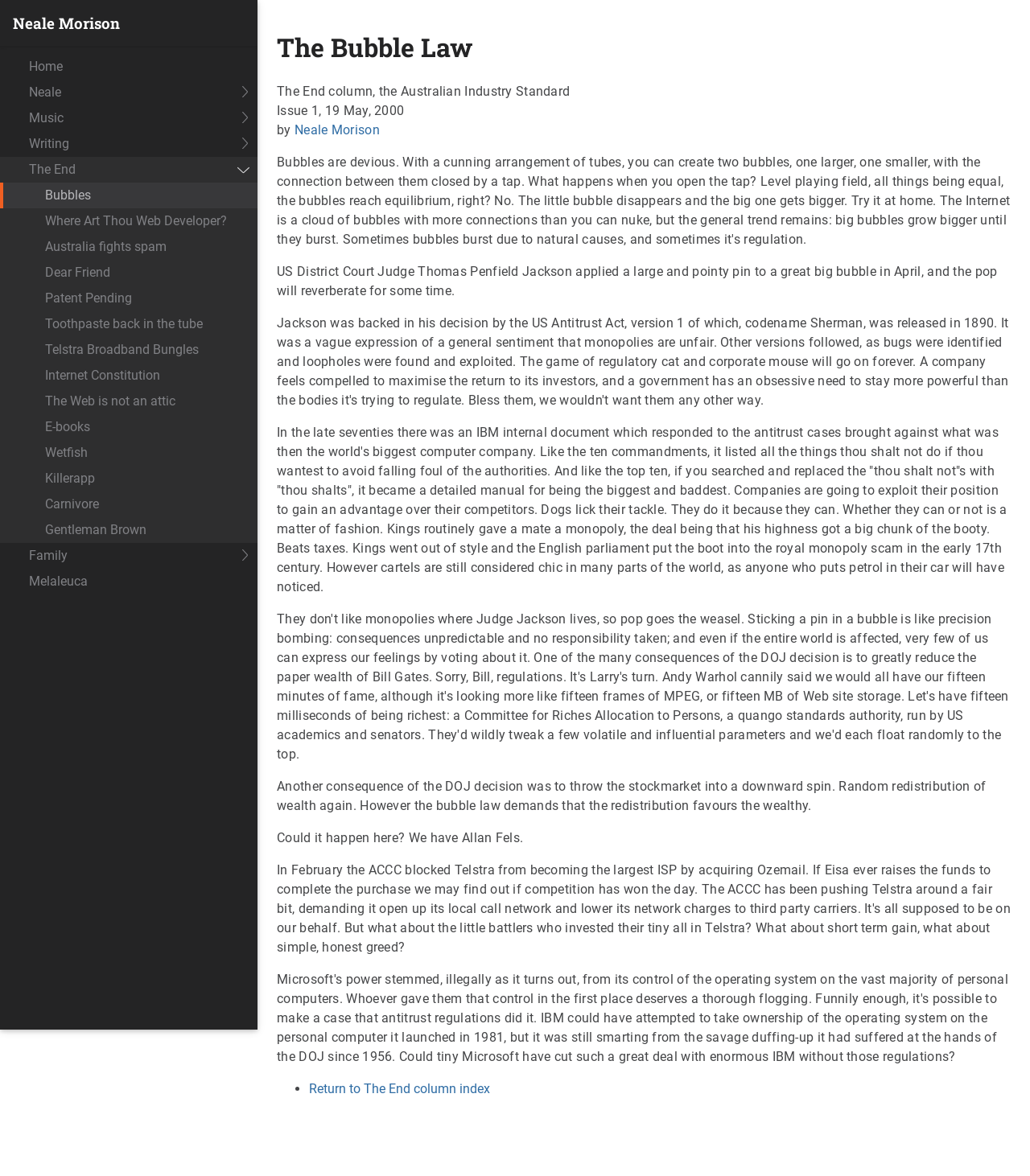Using the description "Internet Constitution", predict the bounding box of the relevant HTML element.

[0.0, 0.308, 0.25, 0.33]